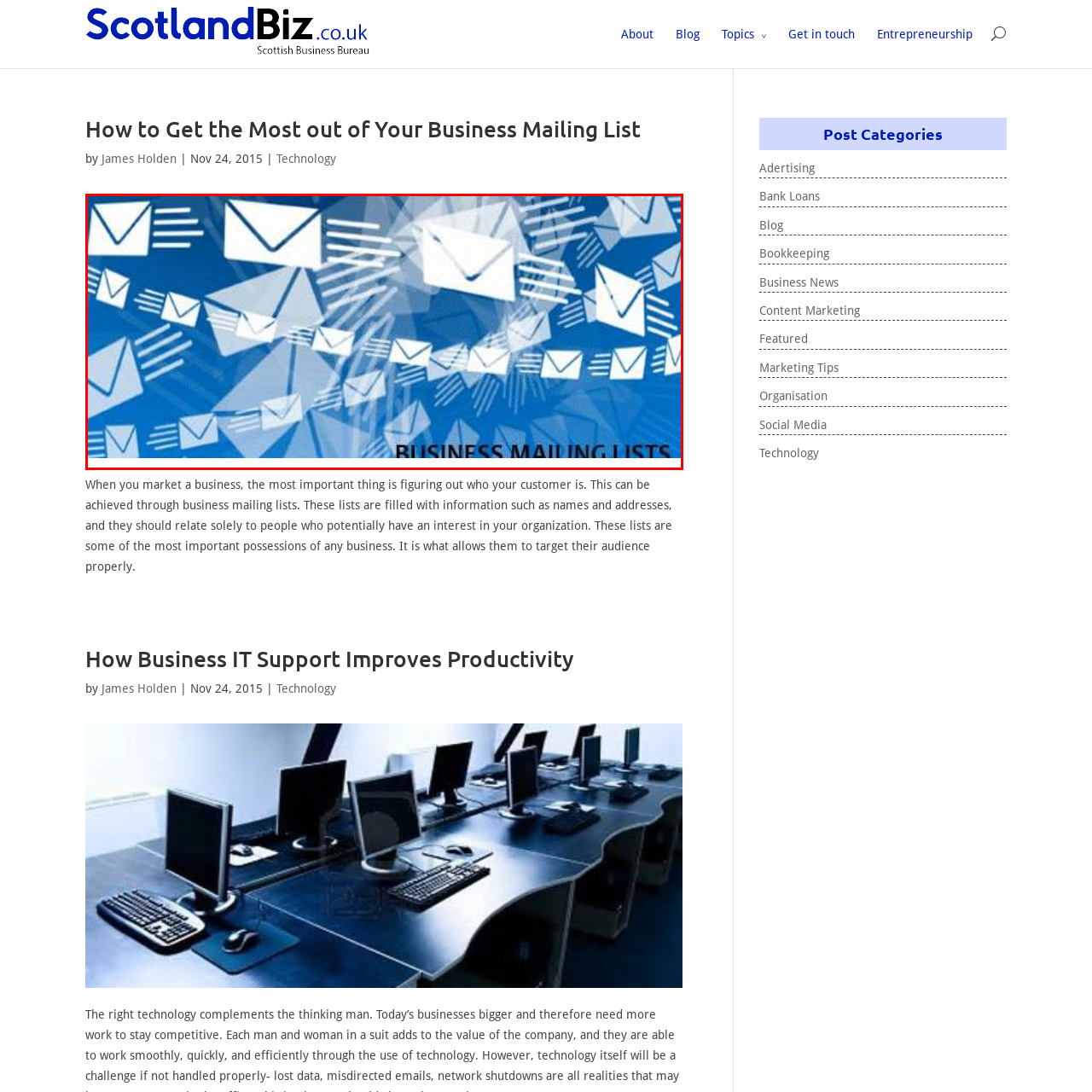Explain thoroughly what is happening in the image that is surrounded by the red box.

The image showcases a dynamic and visually engaging graphic that features multiple envelopes in motion against a vibrant blue background. The envelopes symbolize communication, specifically in the context of business mailing lists. This imagery effectively emphasizes the significance of targeted marketing through mailing lists, illustrating how these lists can facilitate reaching potential customers. Along the bottom of the image, the bold text "BUSINESS MAILING LISTS" reinforces the theme, highlighting the importance of this tool for businesses aiming to connect with their audience effectively. The overall design conveys a sense of speed and efficiency, reflecting modern business practices in communication and marketing strategies.